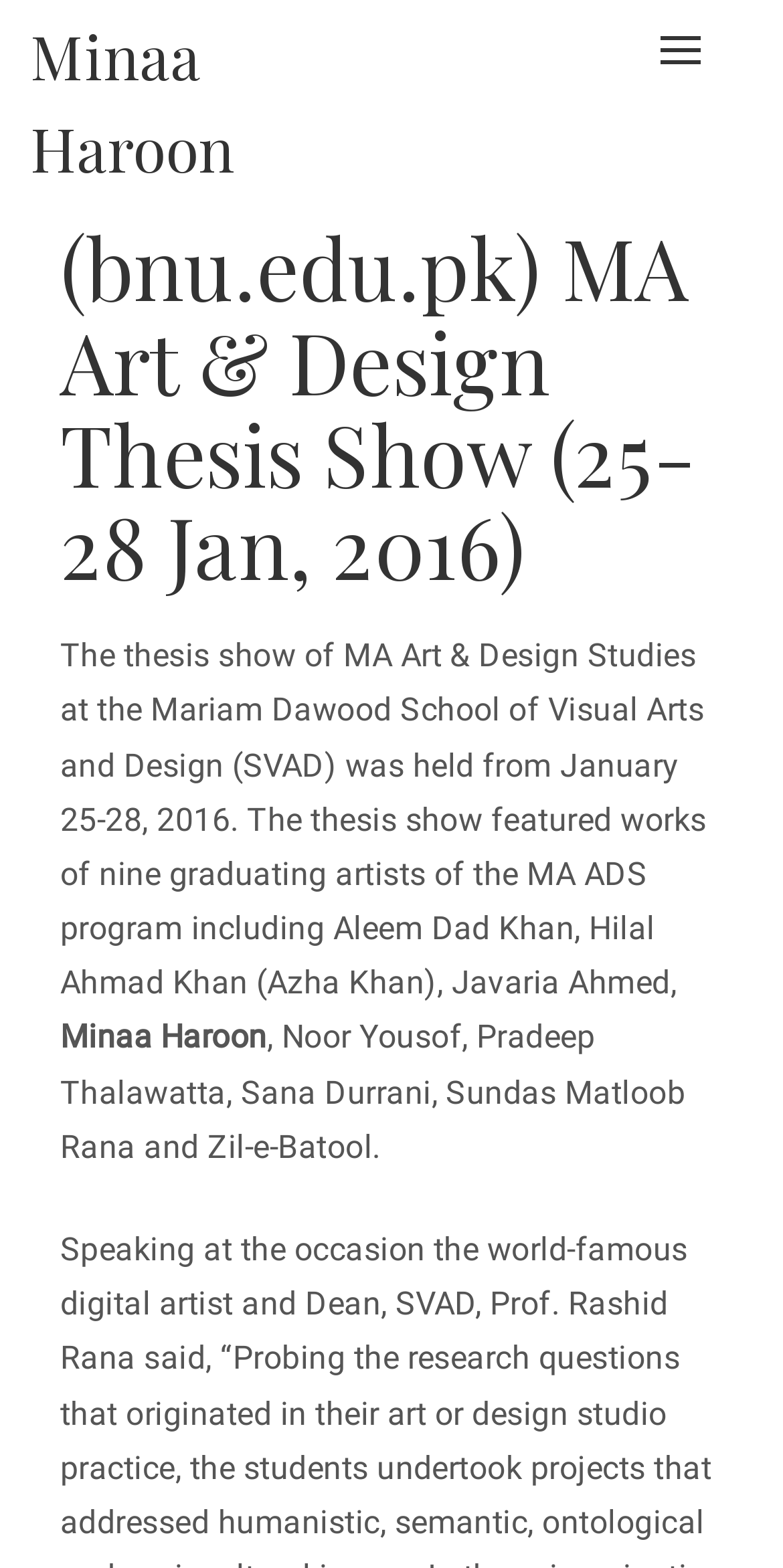Give a short answer to this question using one word or a phrase:
What is the name of the school where the thesis show was held?

Mariam Dawood School of Visual Arts and Design